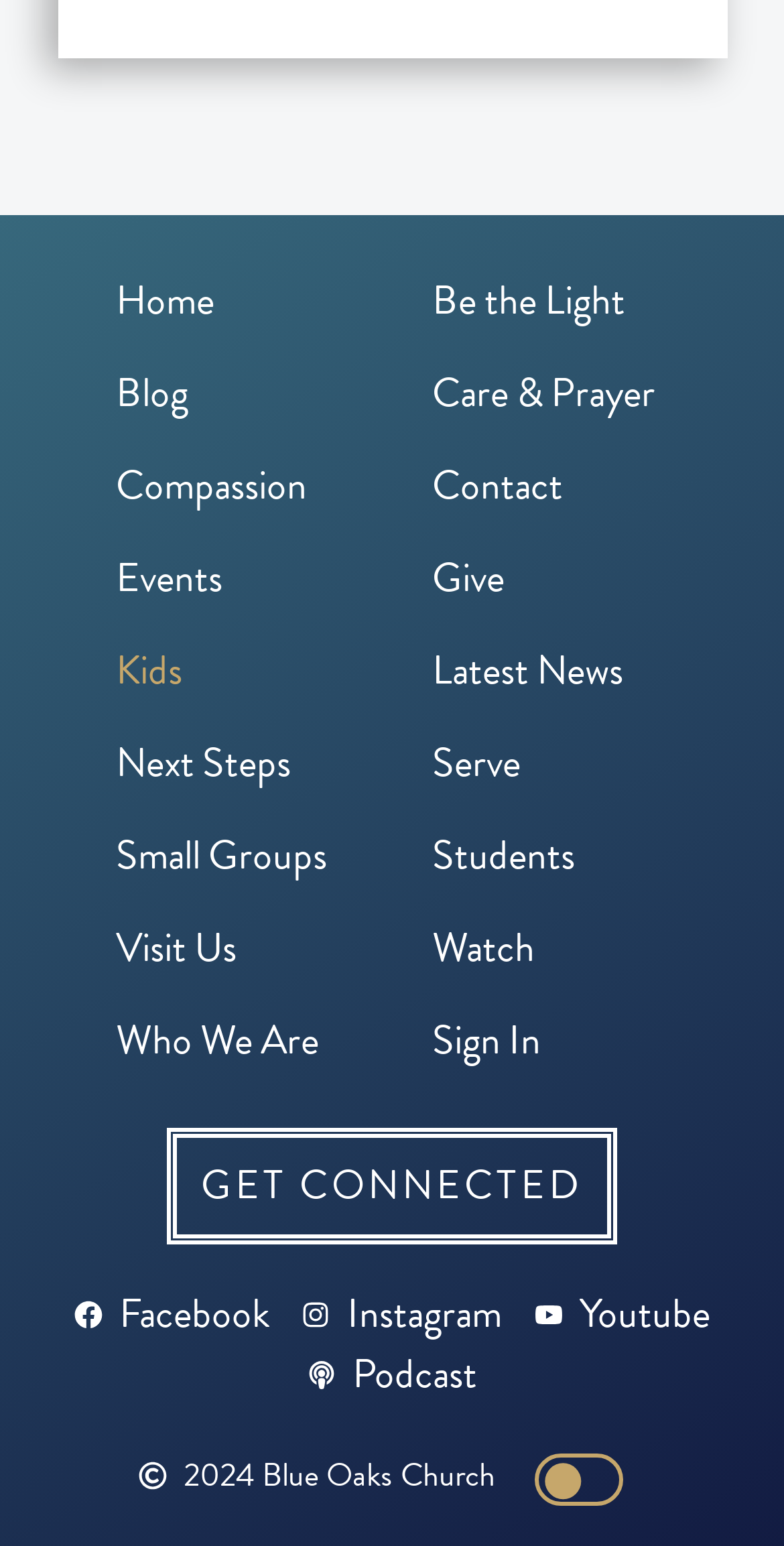Find the bounding box of the UI element described as follows: "Contact".

[0.5, 0.285, 0.904, 0.344]